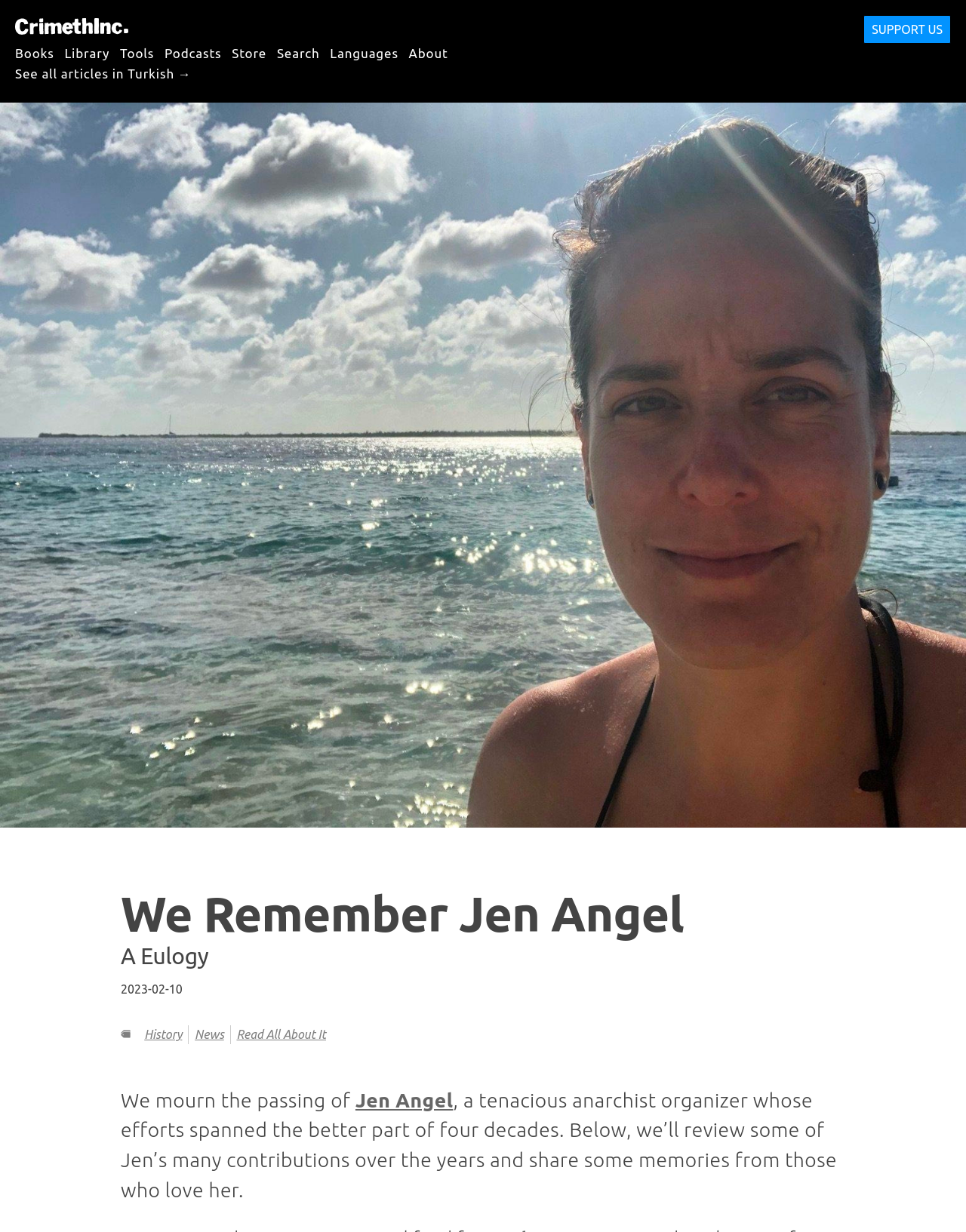Provide an in-depth caption for the elements present on the webpage.

The webpage is a tribute to Jen Angel, an anarchist organizer who passed away. At the top left of the page, there are several links to different sections of the website, including "Books", "Library", "Tools", "Podcasts", "Store", "Search", "Languages", and "About". On the top right, there is a "SUPPORT US" link.

Below the top navigation, there is a header section with a title "We Remember Jen Angel" and a subtitle "A Eulogy". The title and subtitle are centered on the page. Below the title, there is a time stamp "2023-02-10" and a small image. To the right of the image, there are three links: "History", "News", and "Read All About It".

The main content of the page starts with a paragraph of text that reads "We mourn the passing of Jen Angel, a tenacious anarchist organizer whose efforts spanned the better part of four decades. Below, we’ll review some of Jen’s many contributions over the years and share some memories from those who love her." The text is followed by a link to "Jen Angel" in the middle of the paragraph. The rest of the page is likely to contain more text and memories about Jen Angel, but the exact content is not specified in the accessibility tree.